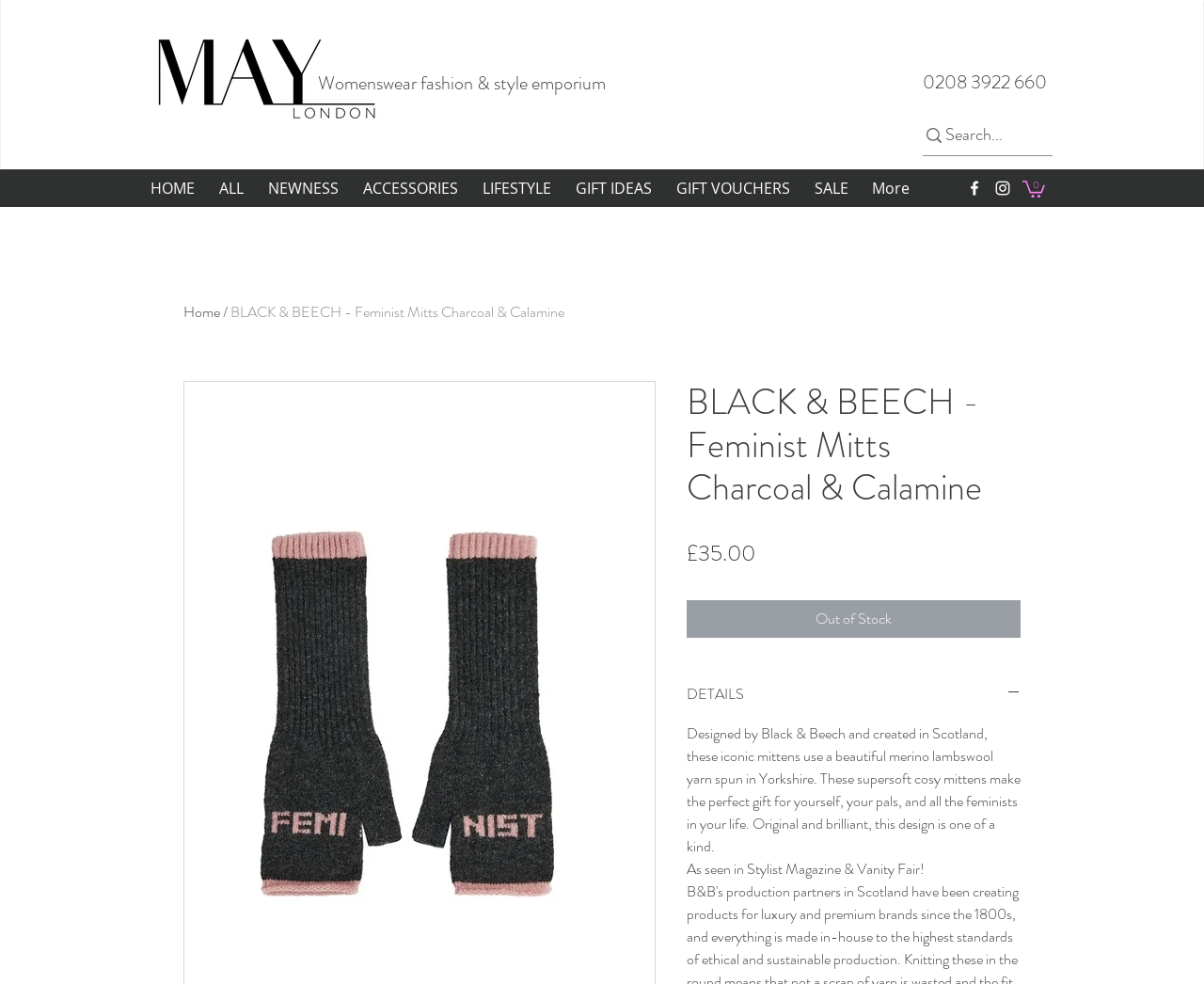Identify the bounding box coordinates for the UI element mentioned here: "GIFT IDEAS". Provide the coordinates as four float values between 0 and 1, i.e., [left, top, right, bottom].

[0.47, 0.177, 0.554, 0.206]